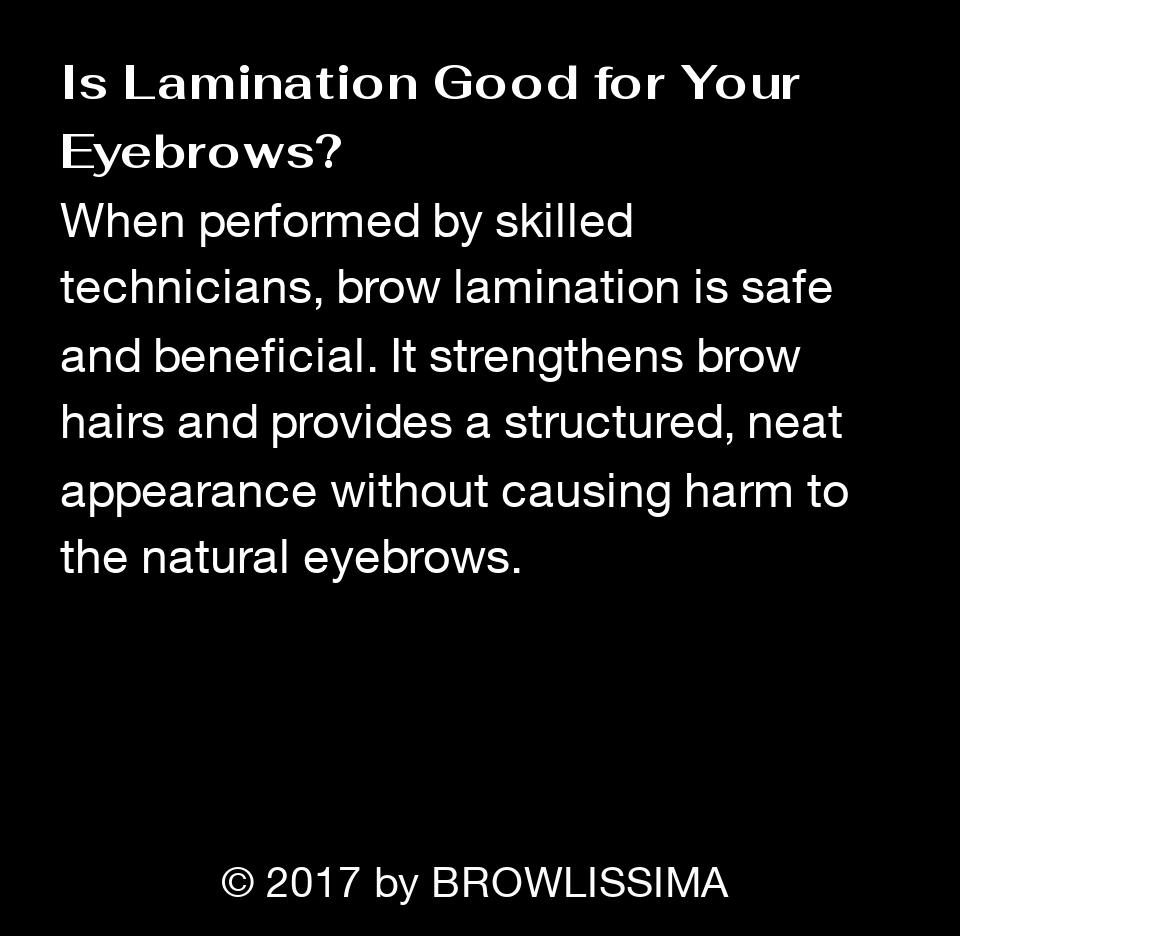Give a concise answer of one word or phrase to the question: 
What is the purpose of brow lamination?

provides structured appearance